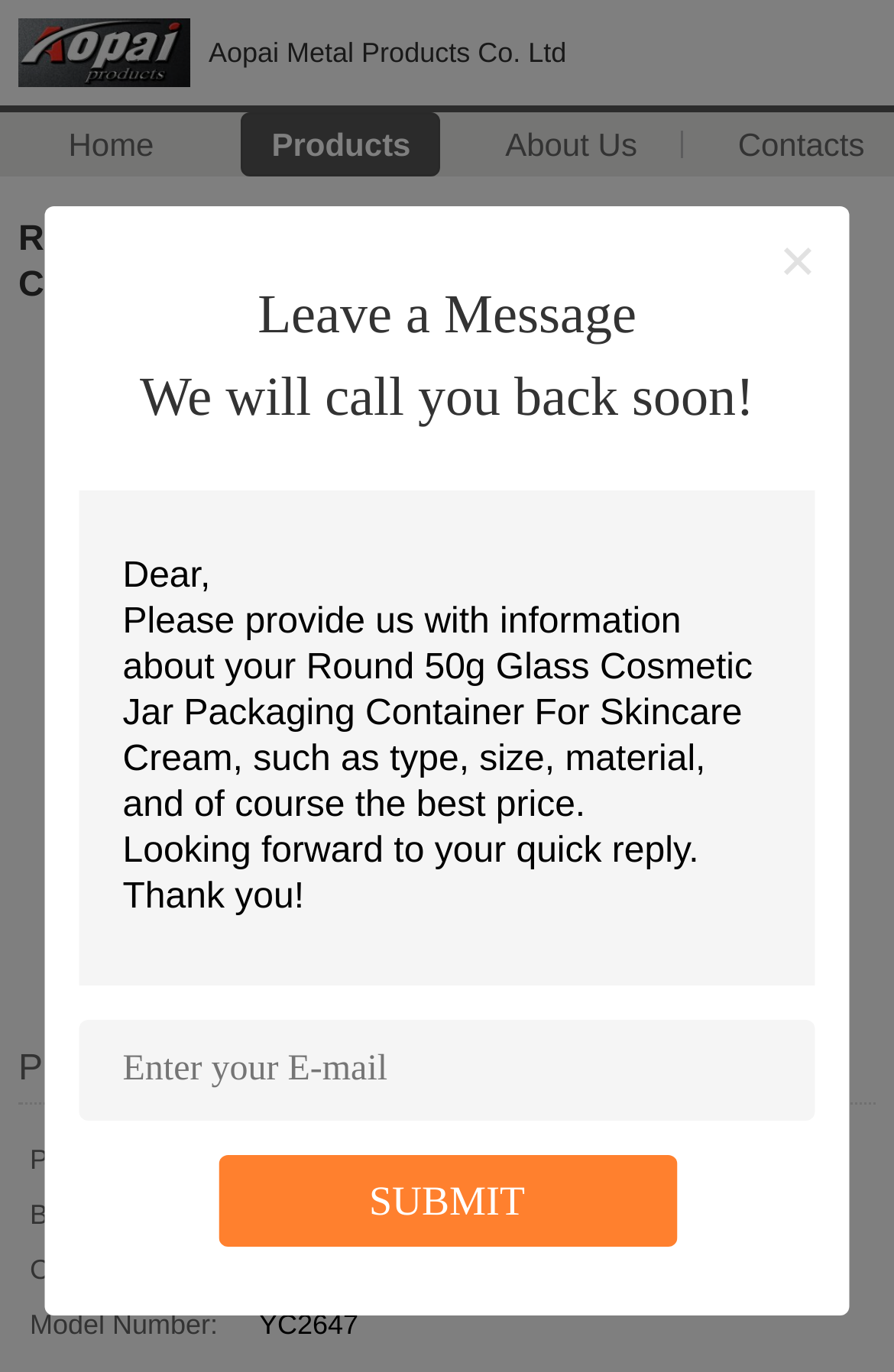Please locate and generate the primary heading on this webpage.

Round 50g Glass Cosmetic Jar Packaging Container For Skincare Cream